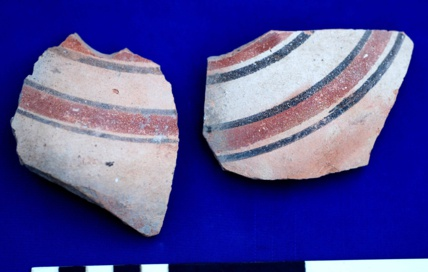In which year were the pottery fragments uncovered?
Based on the image, respond with a single word or phrase.

2009